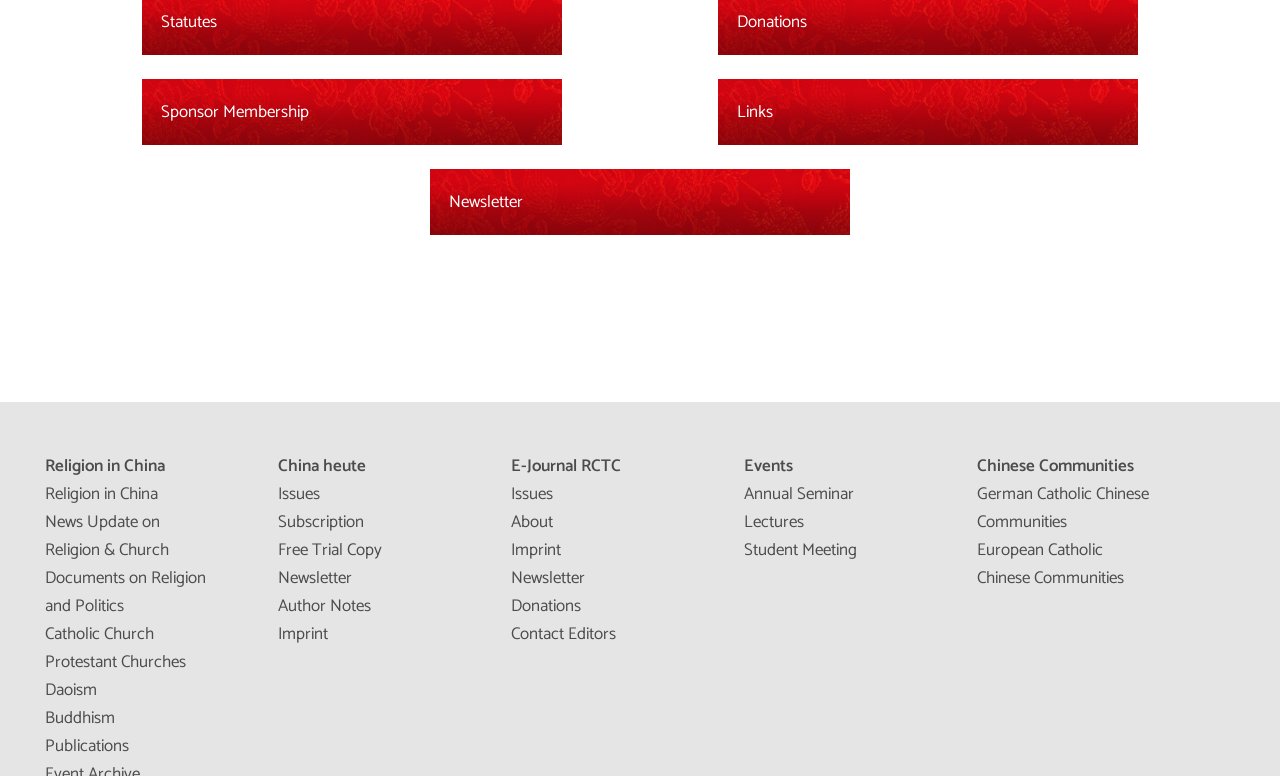Identify the bounding box coordinates of the clickable region necessary to fulfill the following instruction: "Explore E-Journal RCTC". The bounding box coordinates should be four float numbers between 0 and 1, i.e., [left, top, right, bottom].

[0.399, 0.583, 0.485, 0.619]